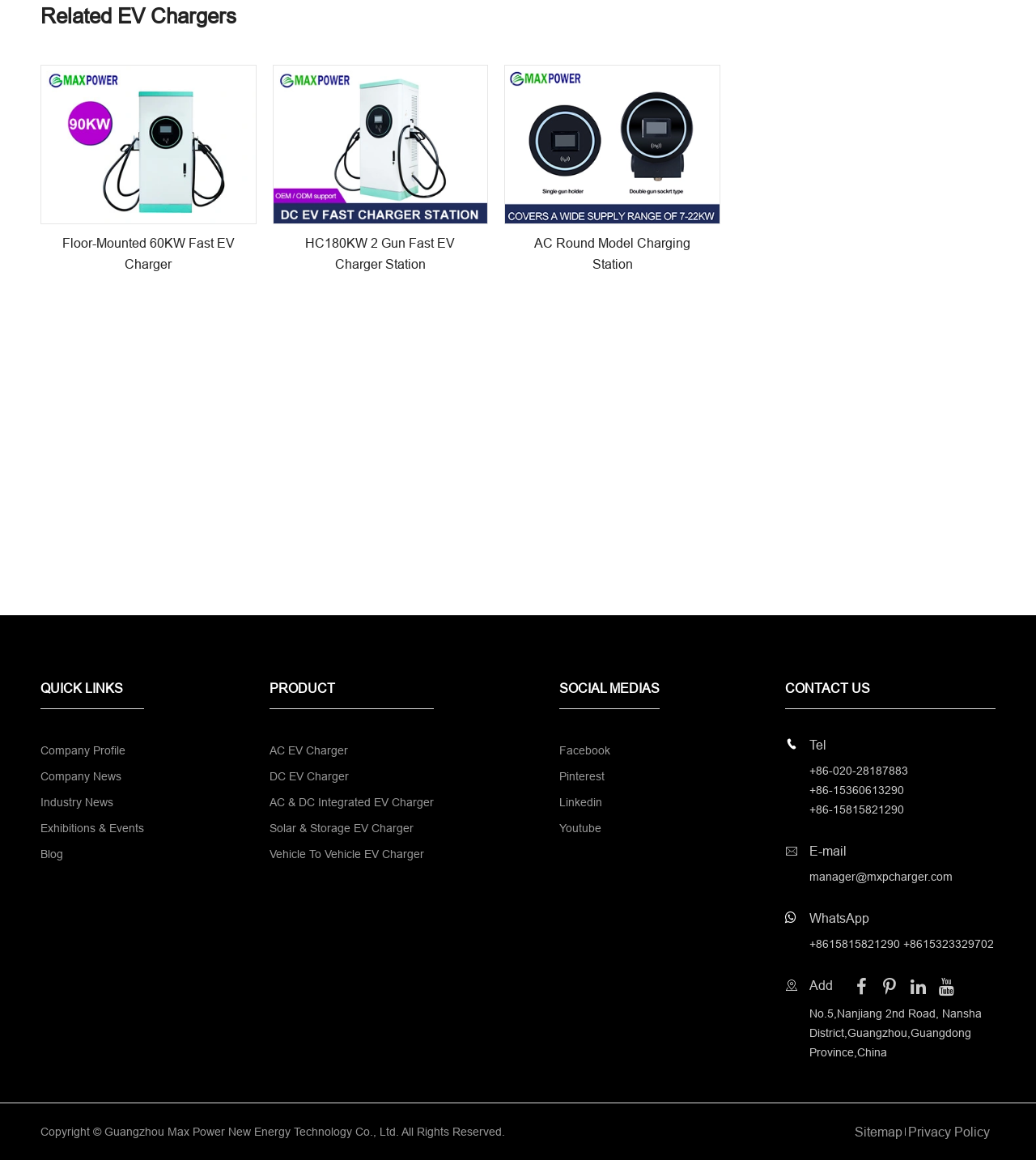Find the UI element described as: "alt="Links Page" name="Links"" and predict its bounding box coordinates. Ensure the coordinates are four float numbers between 0 and 1, [left, top, right, bottom].

None